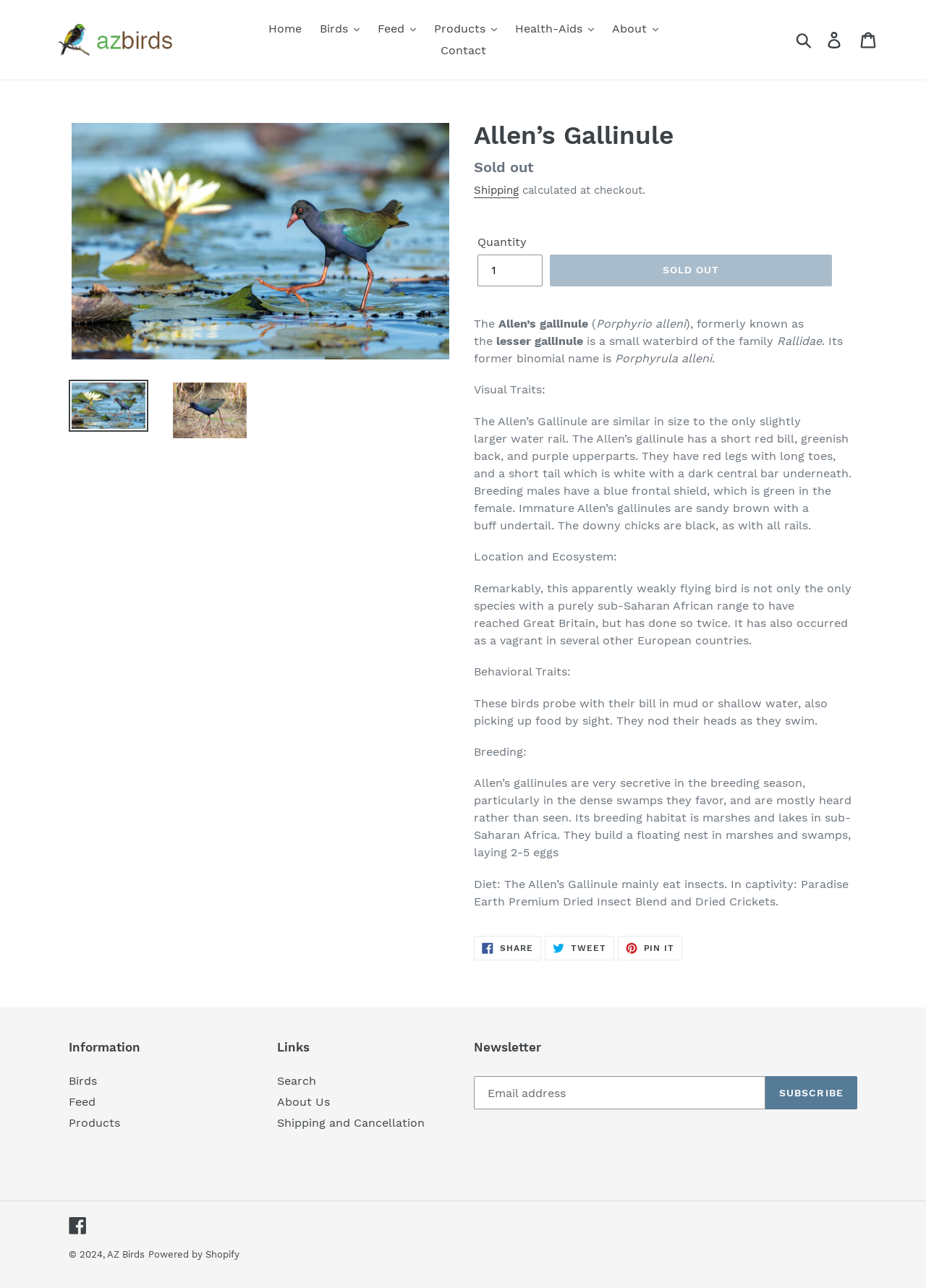What is the main food source of the Allen’s Gallinule?
Kindly give a detailed and elaborate answer to the question.

The main food source of the Allen’s Gallinule can be found in the diet section of the webpage, which states that the bird mainly eats insects.